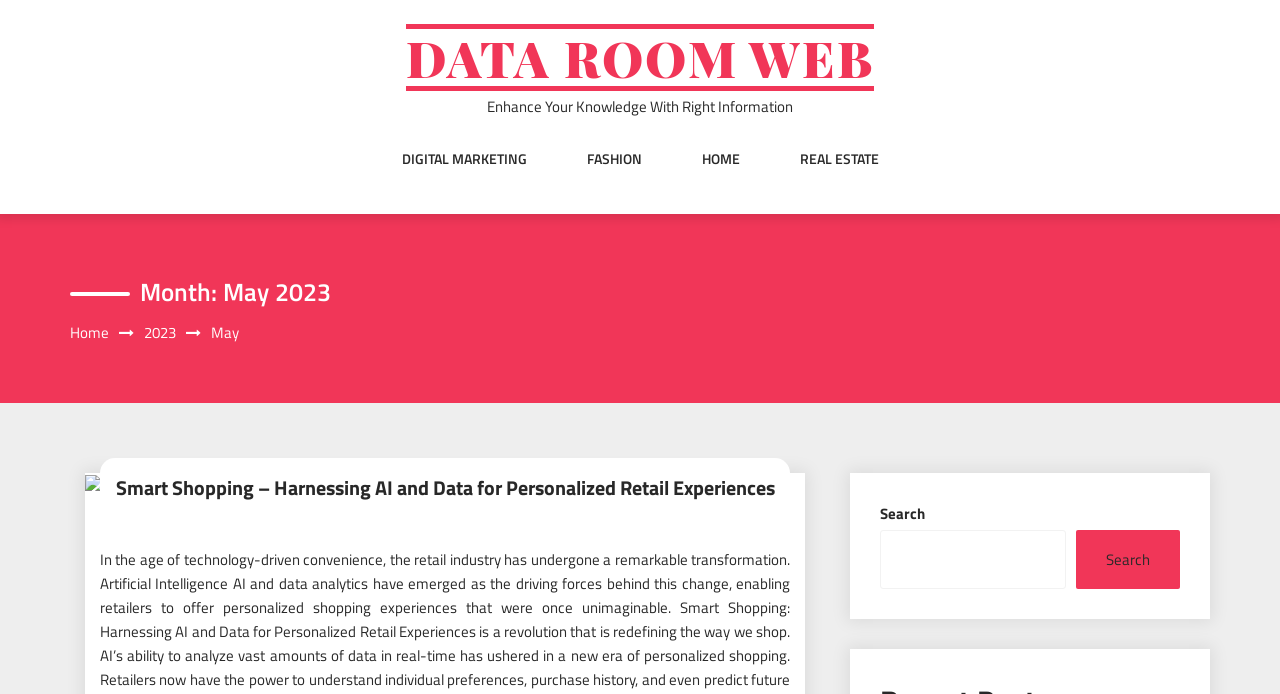How many main topics are listed on the webpage?
Please answer the question as detailed as possible based on the image.

The main topics listed on the webpage can be found by looking at the links 'DIGITAL MARKETING', 'FASHION', 'HOME', 'REAL ESTATE', which are five in total.